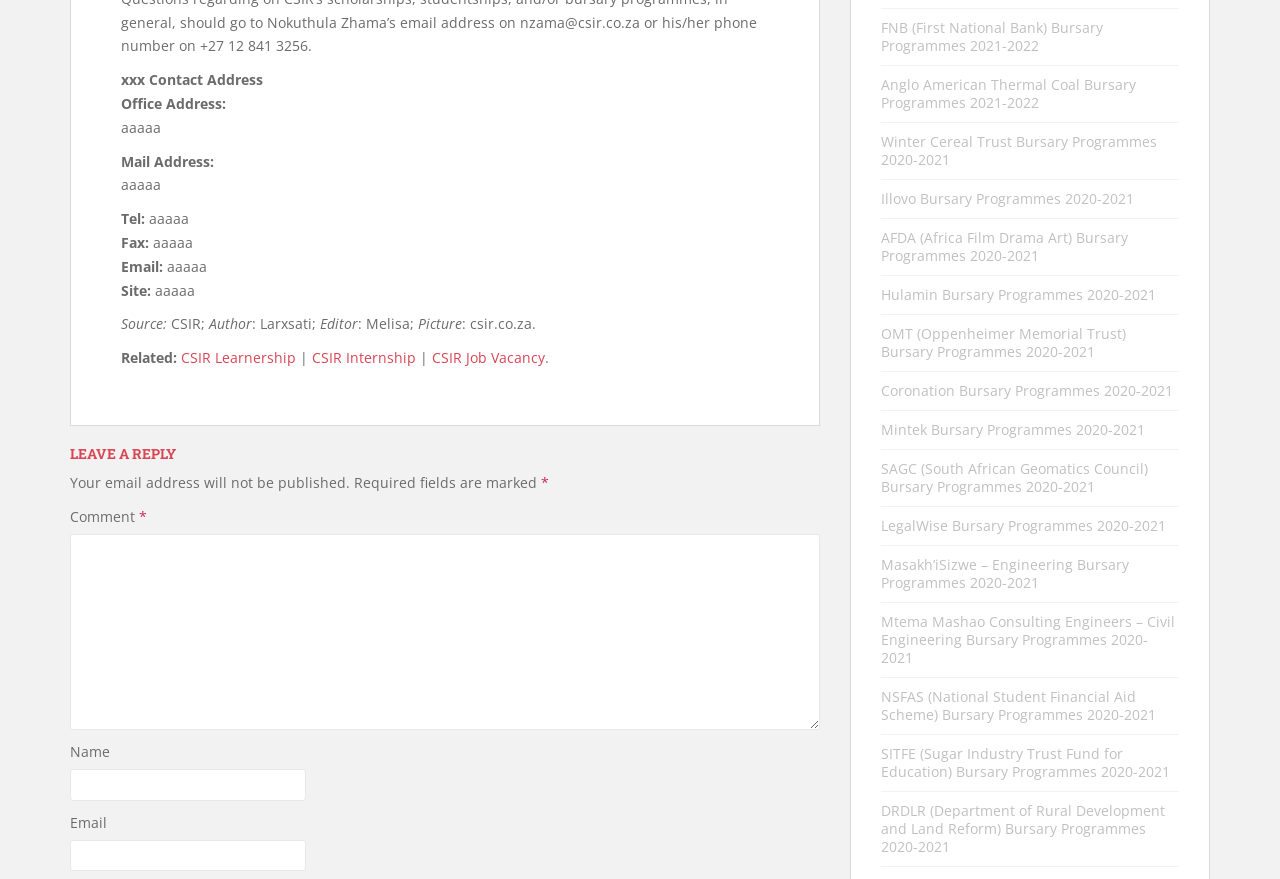Give a one-word or short-phrase answer to the following question: 
What are the bursary programmes listed on the webpage?

Multiple bursary programmes